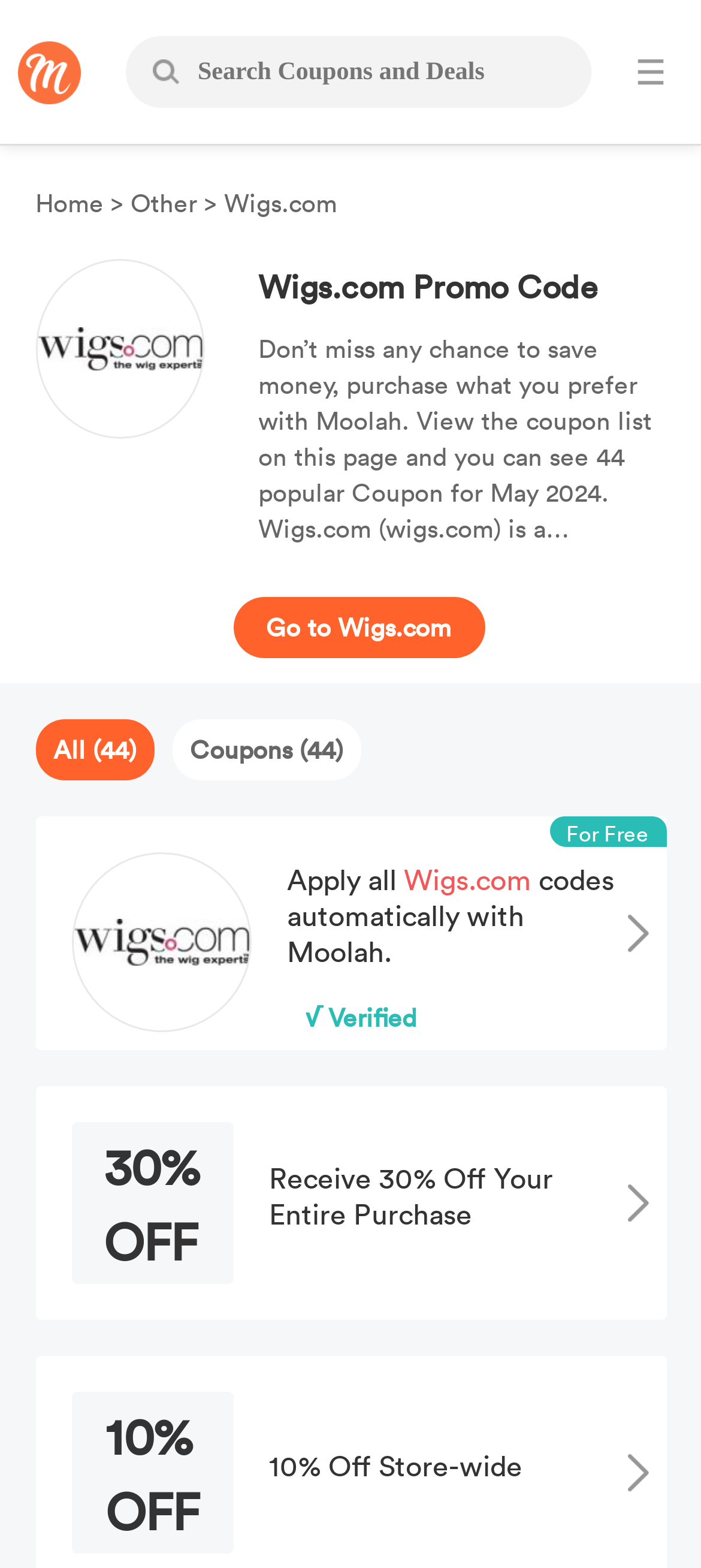Is the first coupon verified?
Please interpret the details in the image and answer the question thoroughly.

I found that the first coupon is verified by looking at the static text '√ Verified' which is located near the first coupon.